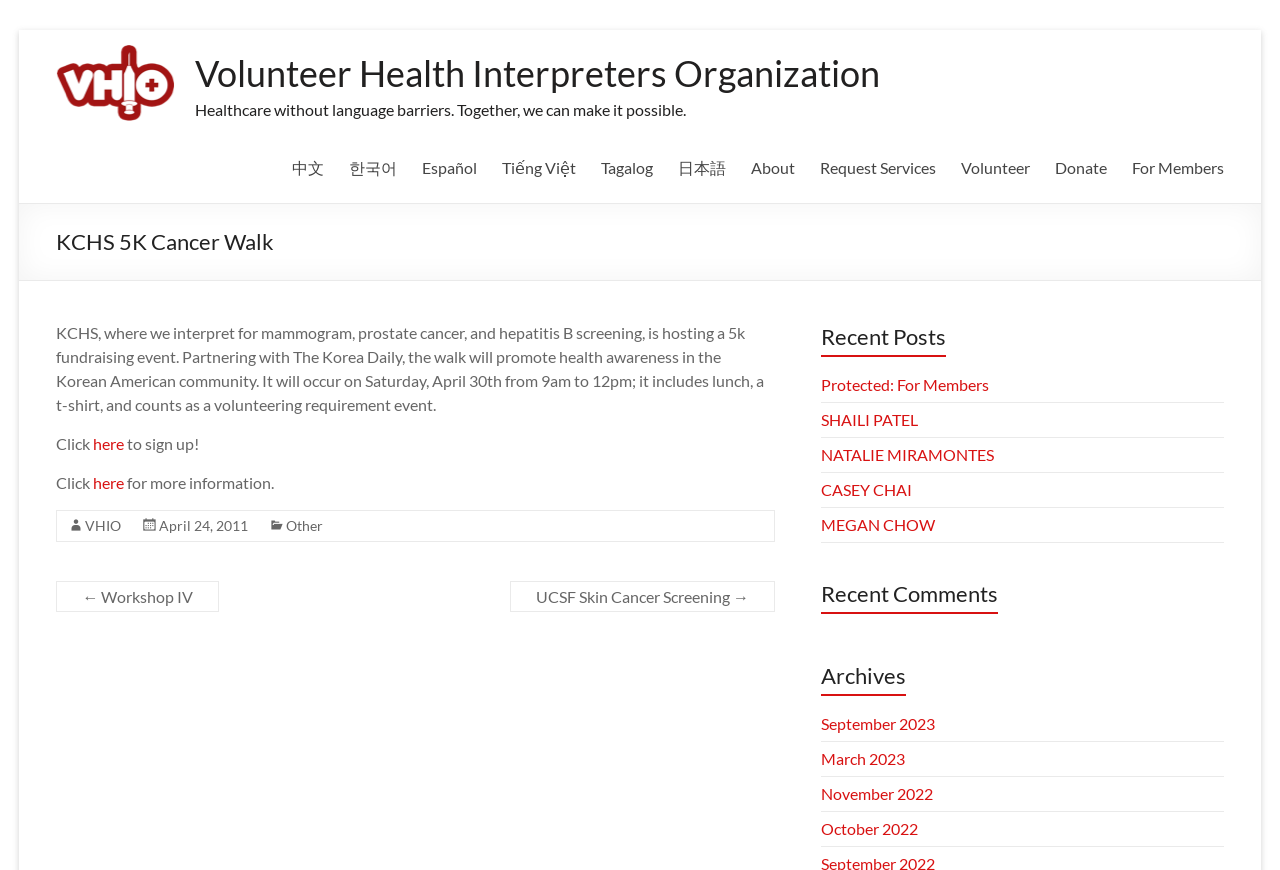What is the name of the organization?
Answer the question with a single word or phrase derived from the image.

Volunteer Health Interpreters Organization